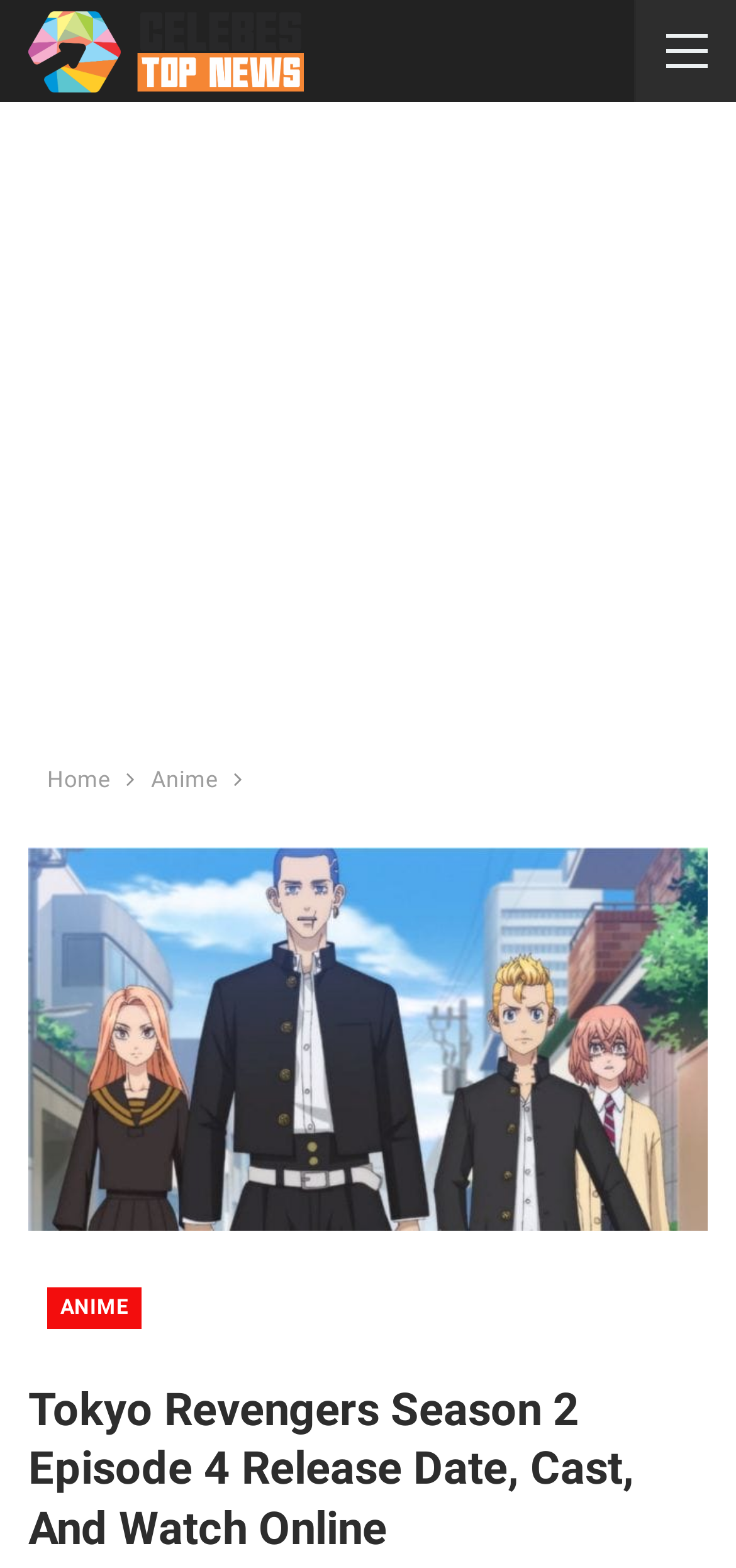Determine the bounding box for the described UI element: "aria-label="Advertisement" name="aswift_1" title="Advertisement"".

[0.0, 0.075, 1.0, 0.466]